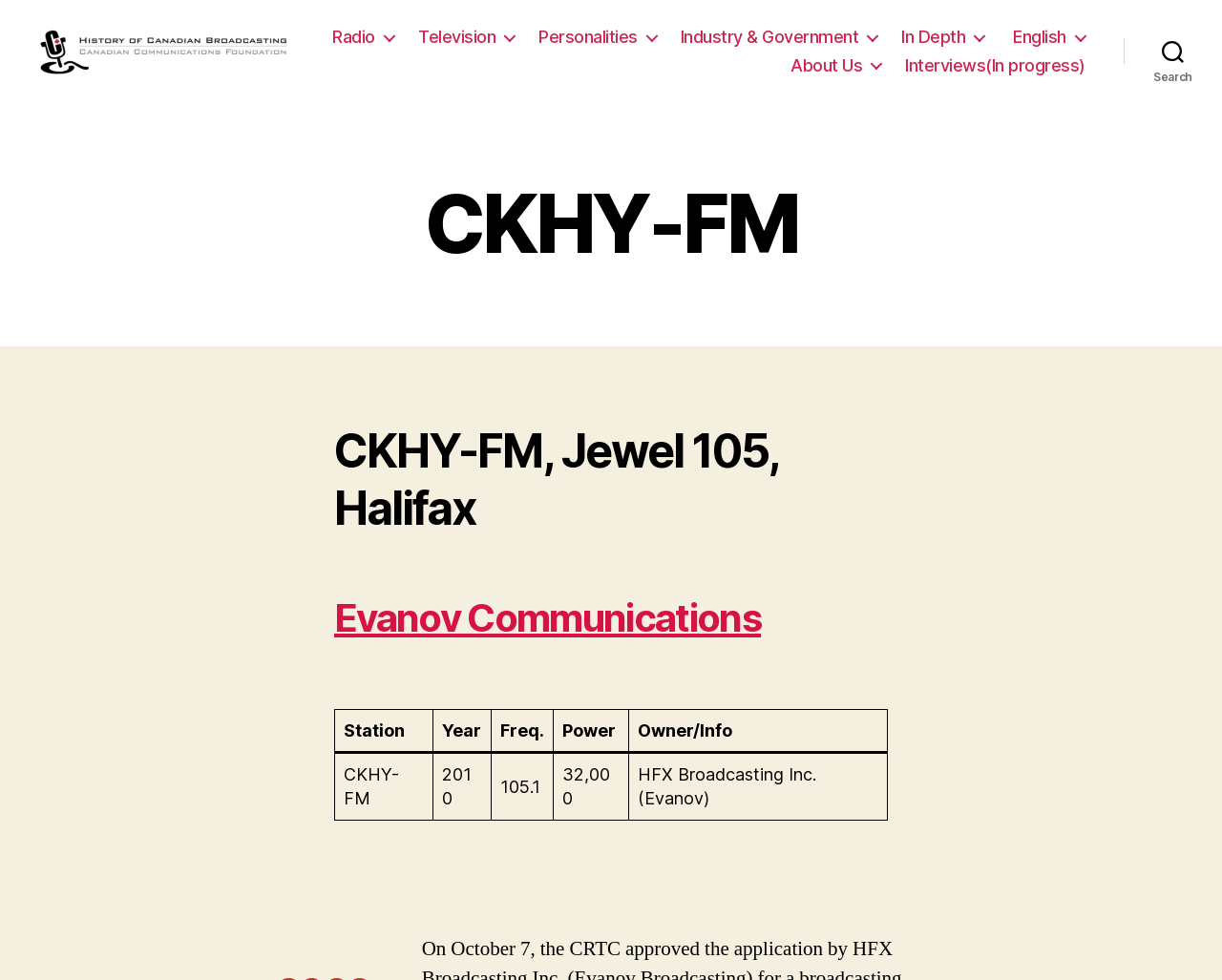Can you specify the bounding box coordinates for the region that should be clicked to fulfill this instruction: "Click on 'Share'".

None